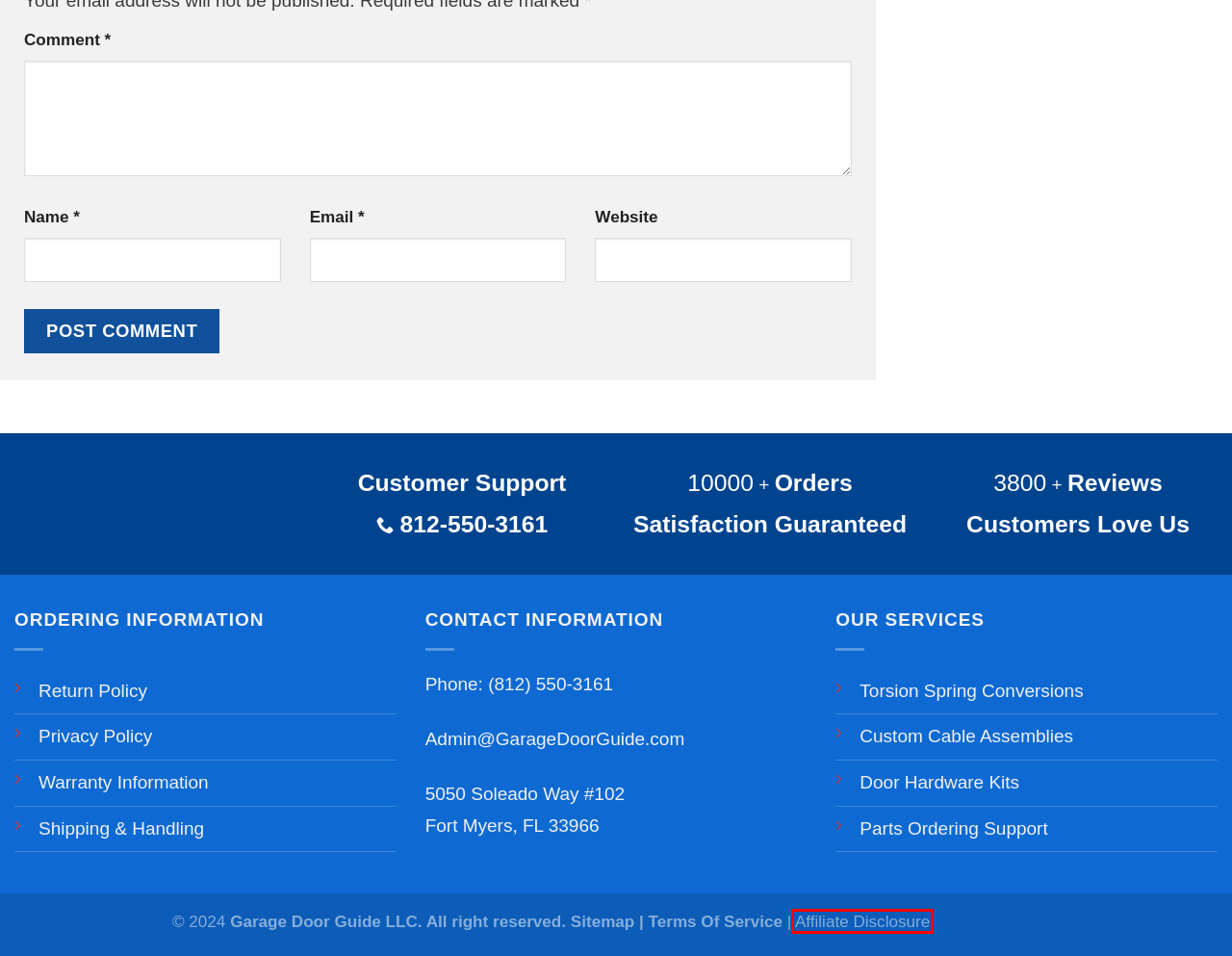View the screenshot of the webpage containing a red bounding box around a UI element. Select the most fitting webpage description for the new page shown after the element in the red bounding box is clicked. Here are the candidates:
A. Resources - Garage Door Guide
B. Terms Of Service - Garage Door Guide
C. Garage Door Parts - Garage Door Guide
D. Springs - Garage Door Guide
E. Shipping & Handling Information - Garage Door Guide
F. Cart - Garage Door Guide
G. Affiliate Disclosure - Garage Door Guide
H. About - Garage Door Guide

G